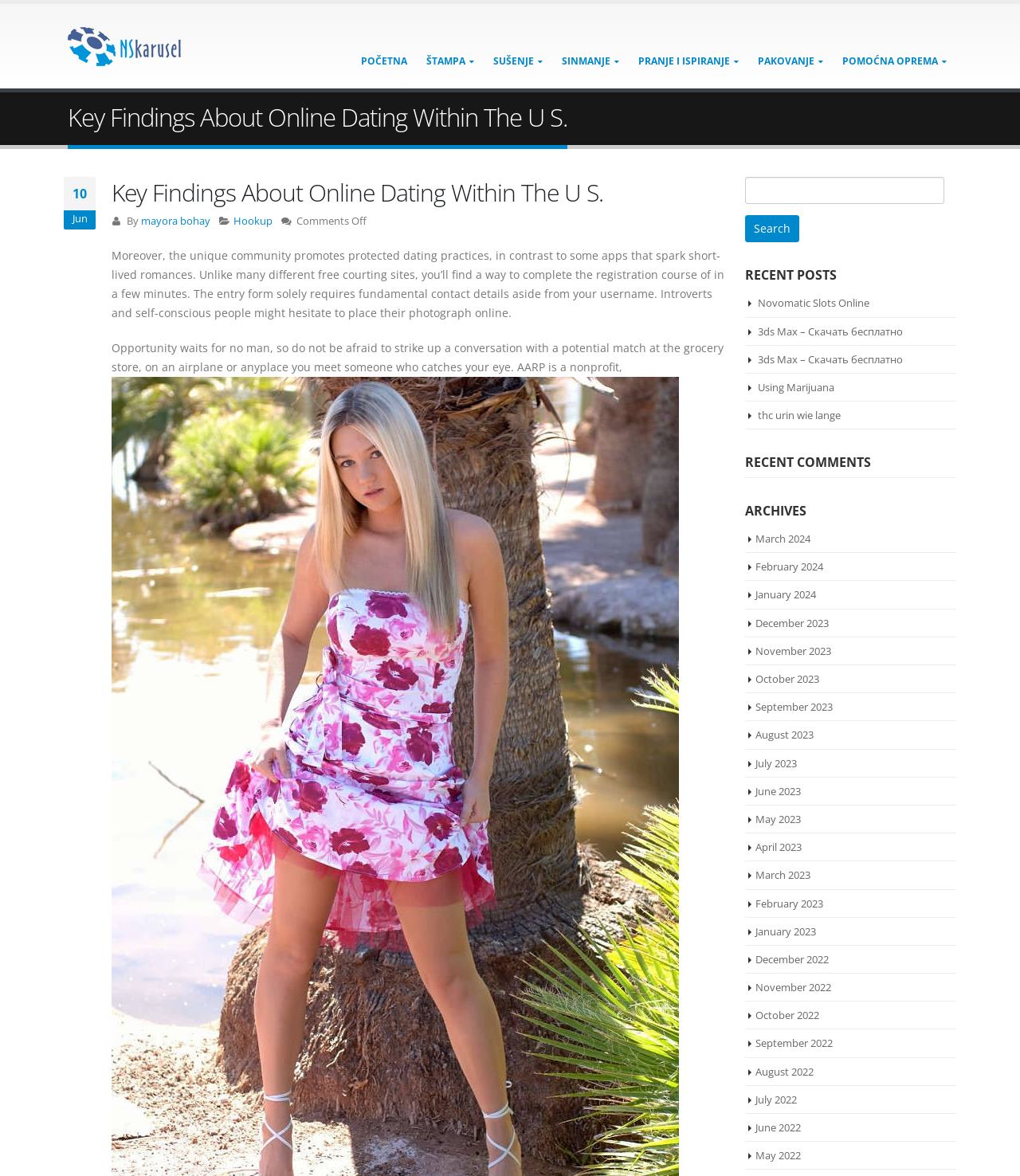Please provide a comprehensive answer to the question based on the screenshot: What is the name of the website?

The name of the website can be found in the top-left corner of the webpage, where it says 'NSkarusel' in the layout table element.